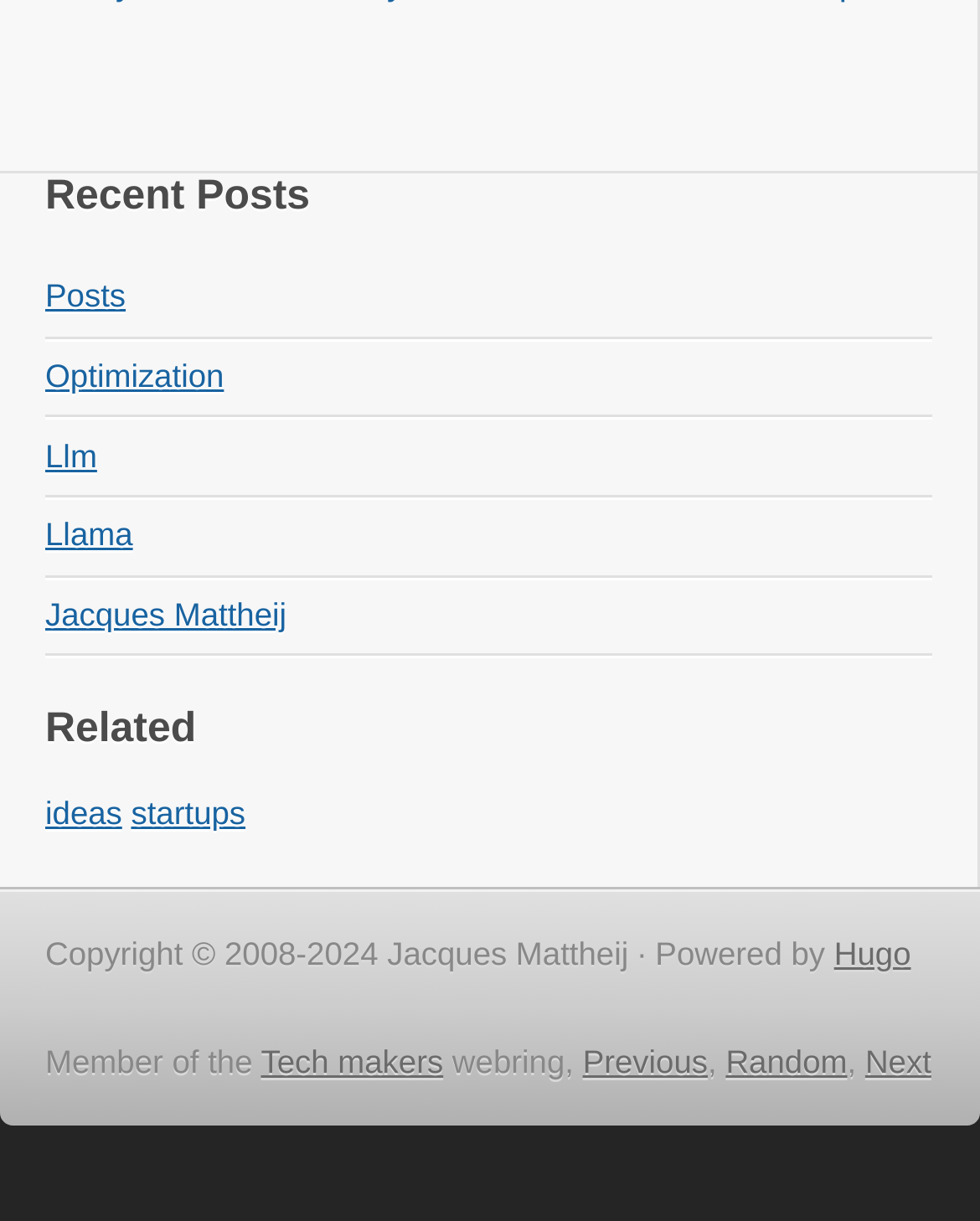Can you show the bounding box coordinates of the region to click on to complete the task described in the instruction: "View recent posts"?

[0.046, 0.141, 0.951, 0.178]